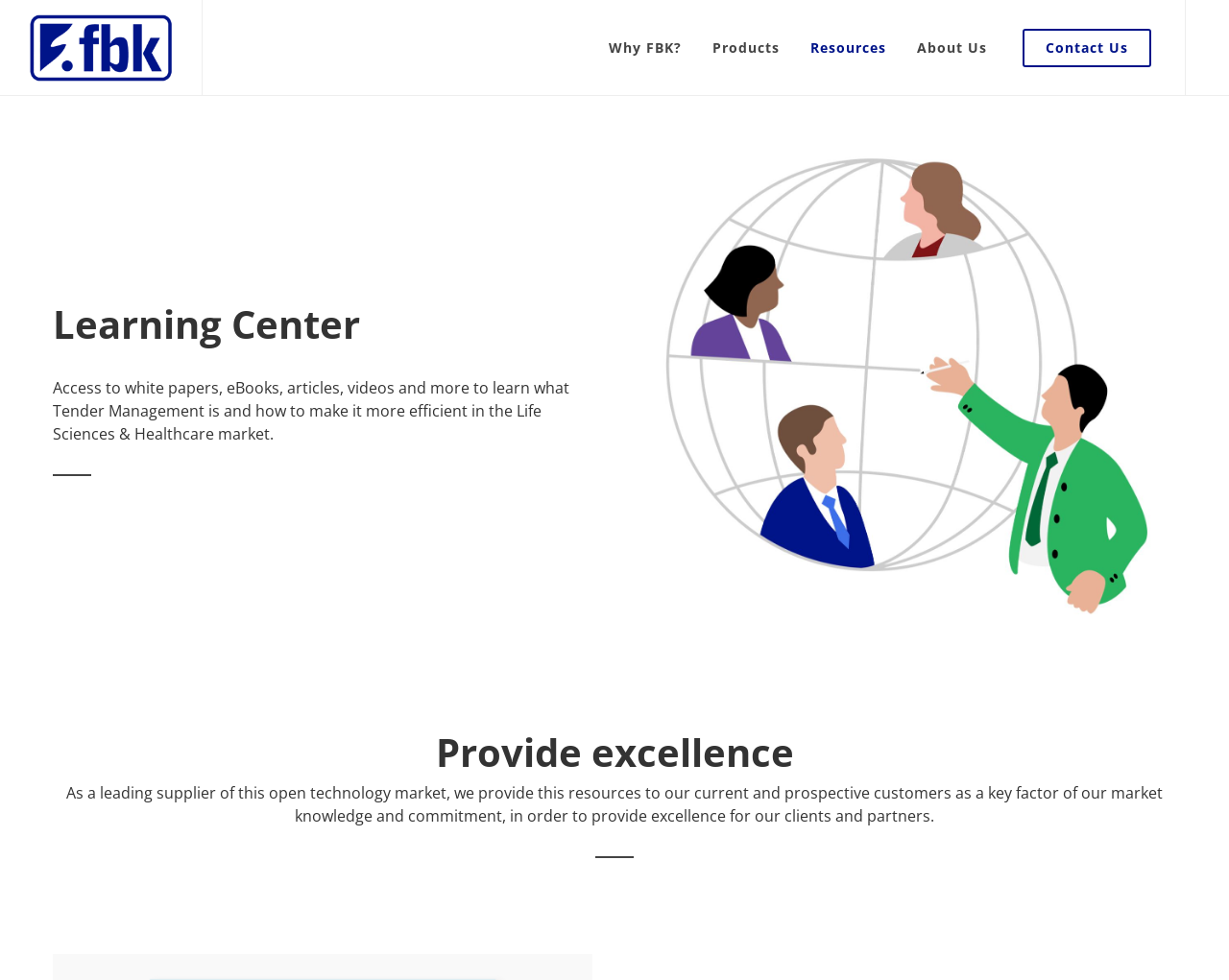What is the main topic of the 'Learning Center'?
Please answer the question as detailed as possible based on the image.

The main topic of the 'Learning Center' is obtained from the description below the 'Learning Center' heading, which states that the resources provided are to learn what Tender Management is and how to make it more efficient in the Life Sciences & Healthcare market.